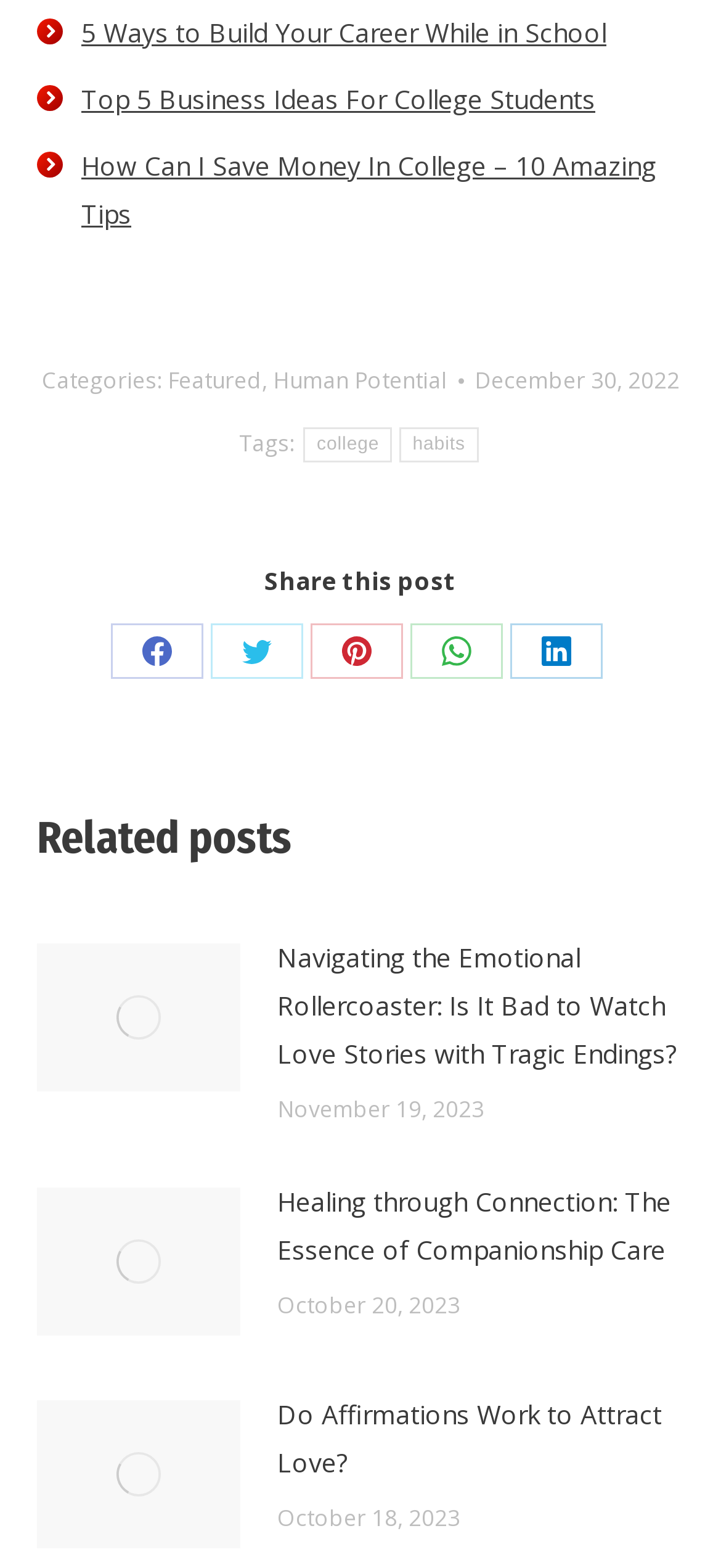Please find the bounding box coordinates of the section that needs to be clicked to achieve this instruction: "Visit LinkedIn - AccuraCast".

None